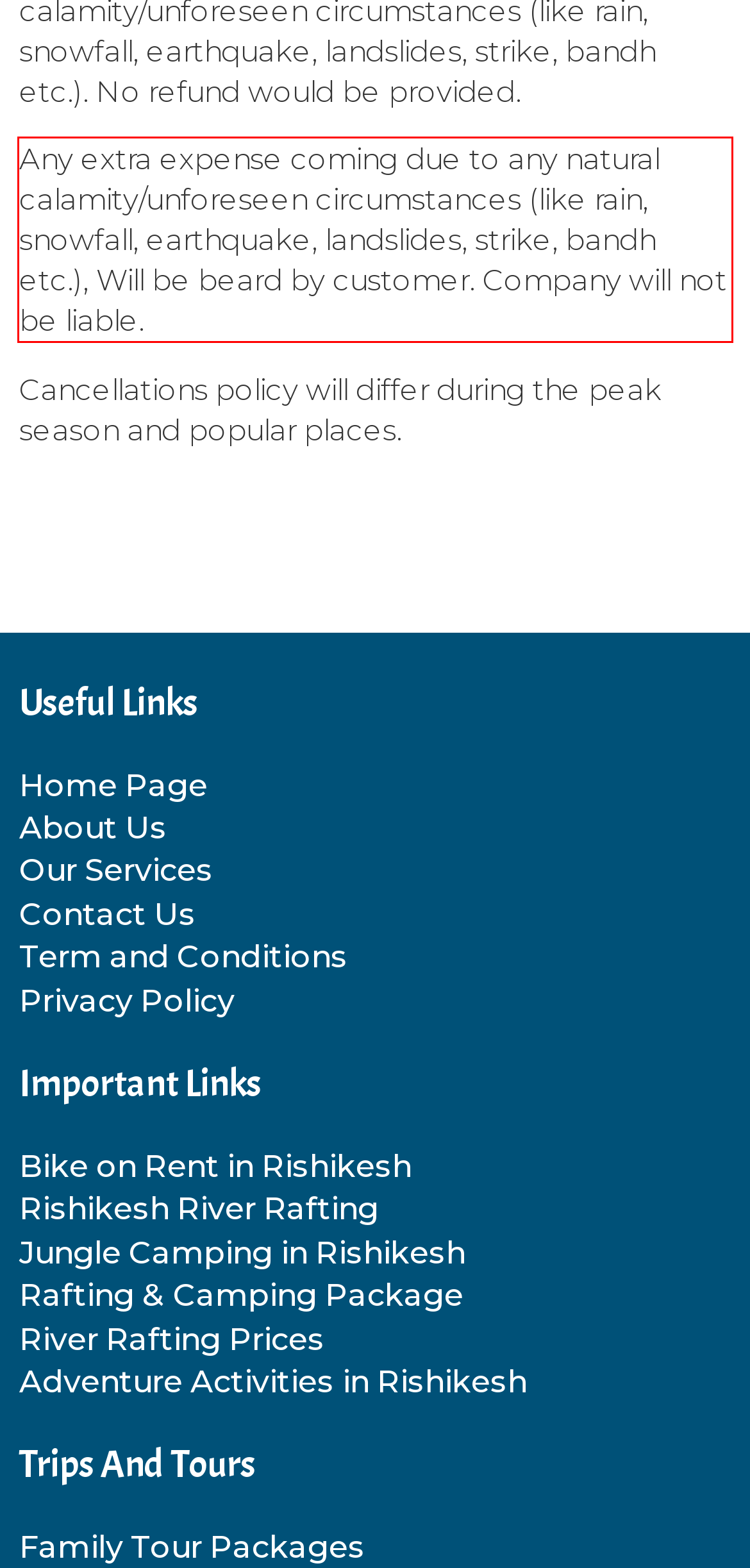Please identify and extract the text content from the UI element encased in a red bounding box on the provided webpage screenshot.

Any extra expense coming due to any natural calamity/unforeseen circumstances (like rain, snowfall, earthquake, landslides, strike, bandh etc.), Will be beard by customer. Company will not be liable.